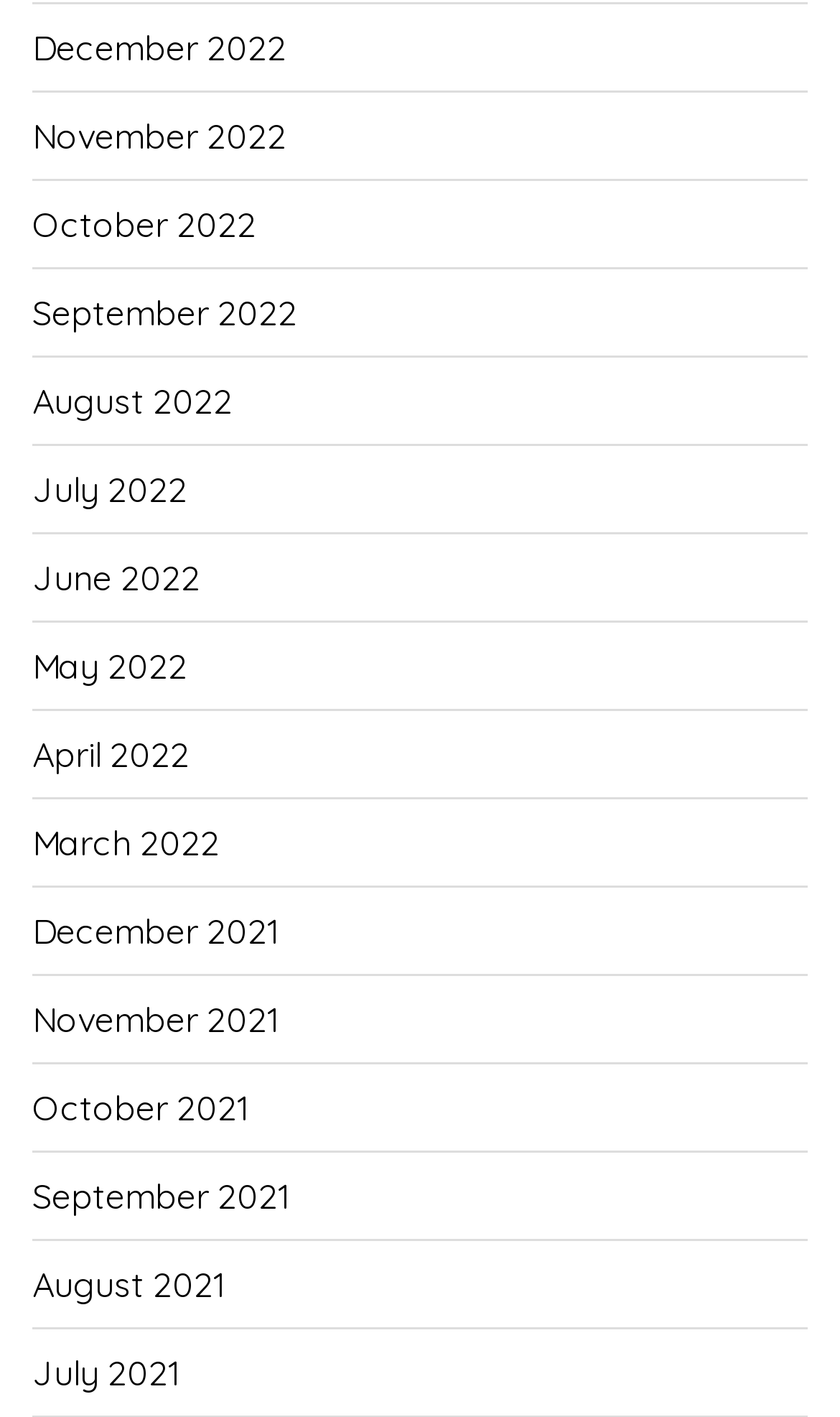Locate the bounding box coordinates of the element I should click to achieve the following instruction: "View August 2021".

[0.038, 0.876, 0.269, 0.937]